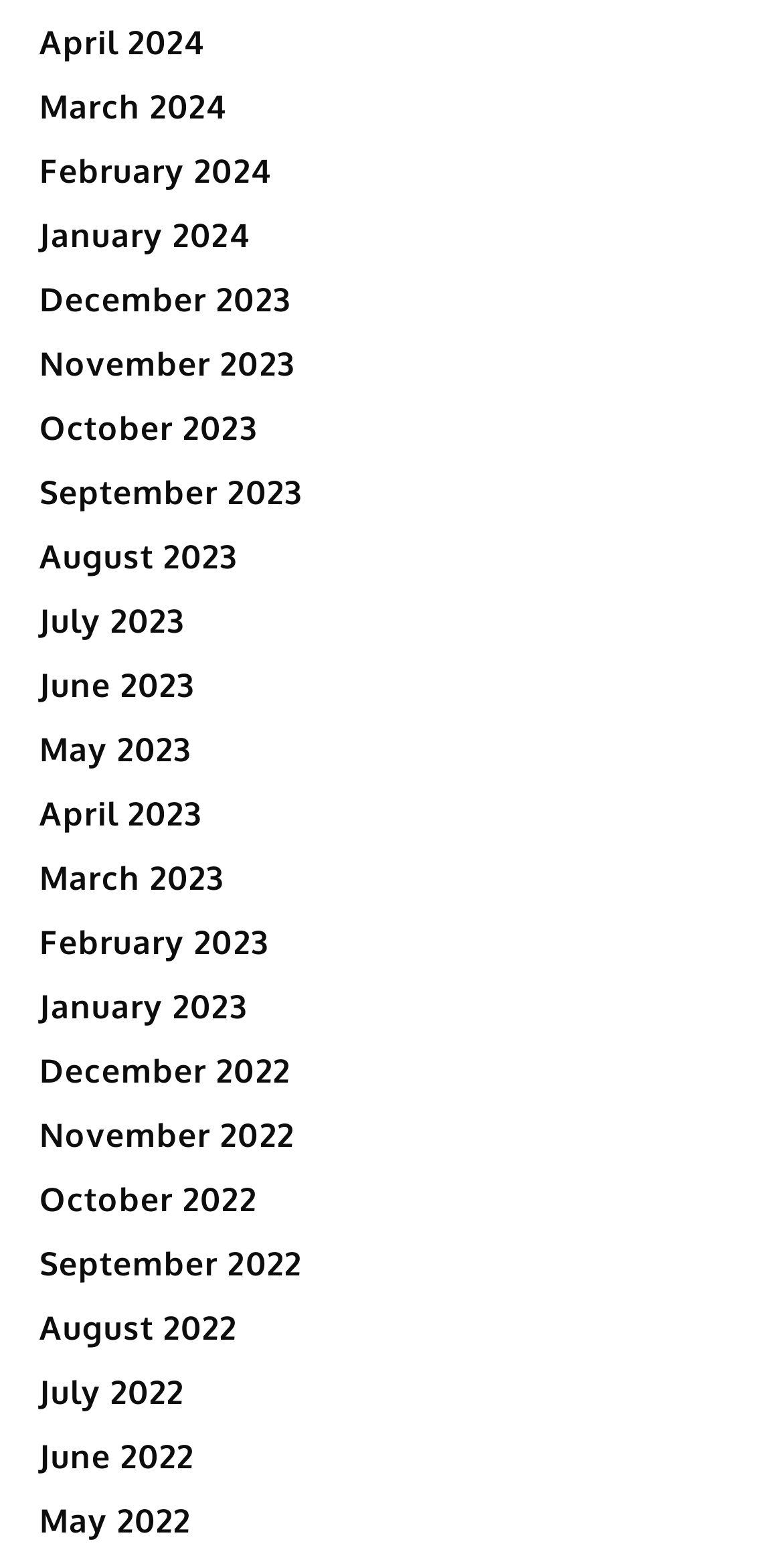Respond to the question below with a single word or phrase:
What is the month listed below August 2023?

September 2023